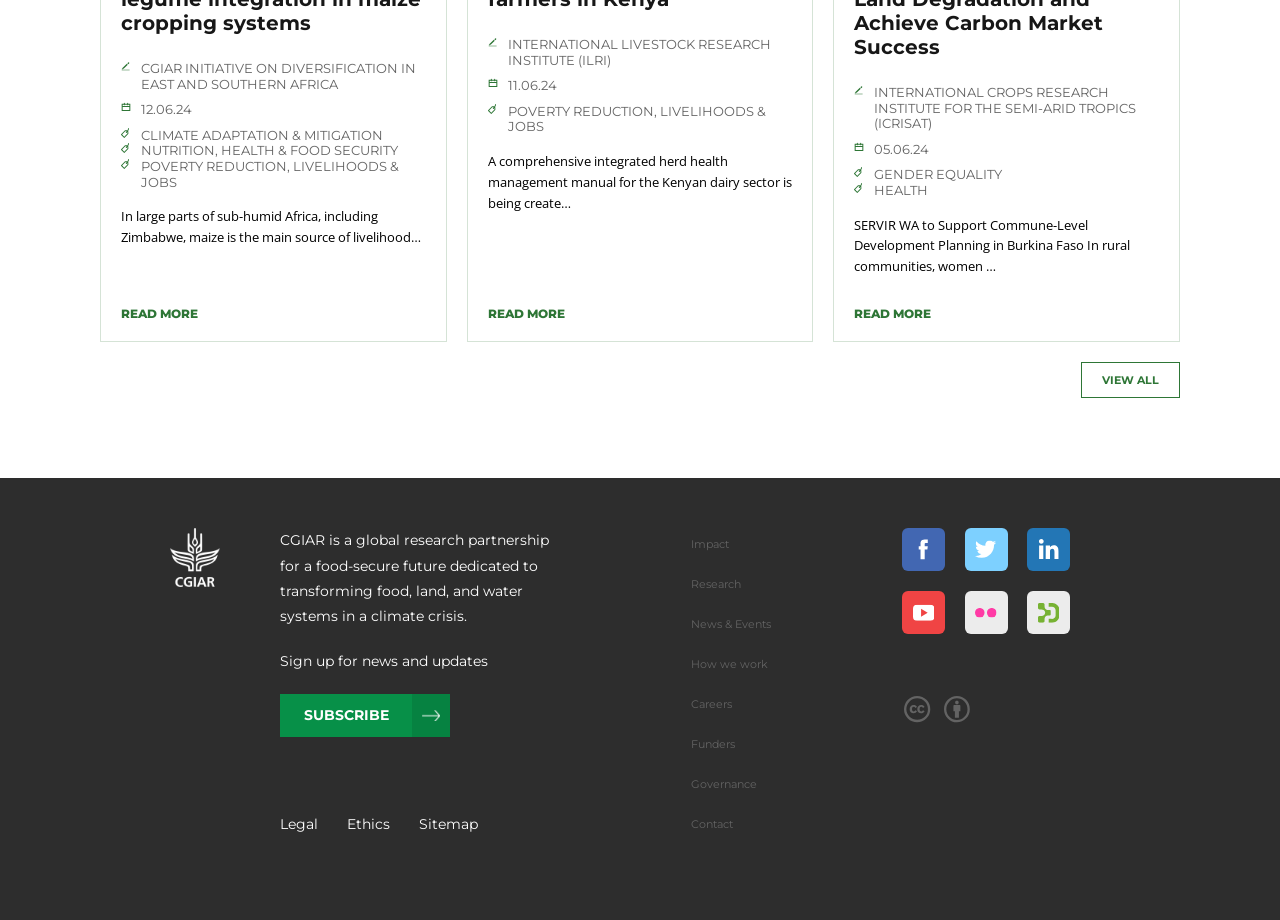What is the main topic of this webpage?
Using the visual information, respond with a single word or phrase.

Food security